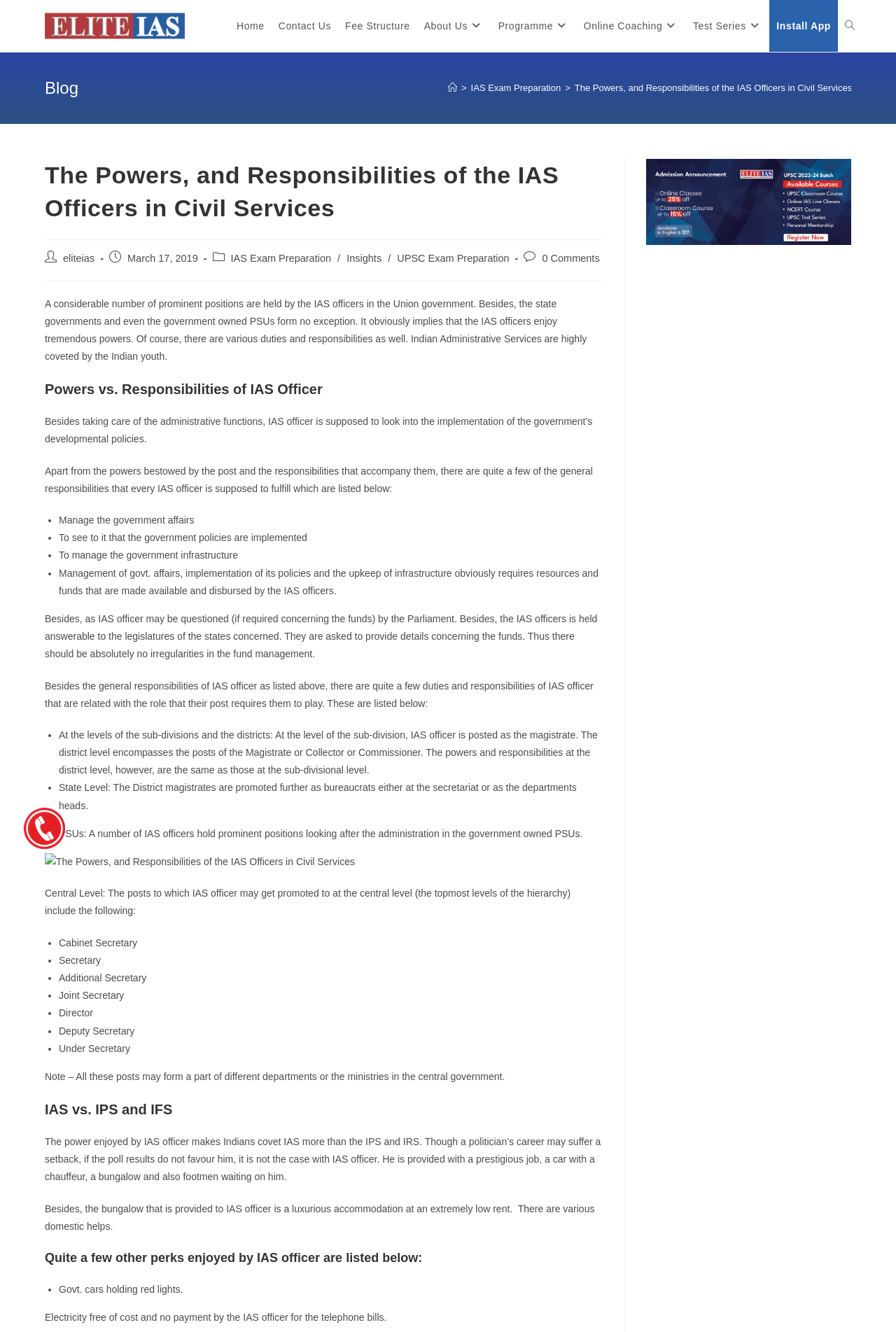Please reply to the following question using a single word or phrase: 
What is the highest post an IAS officer can be promoted to at the central level?

Cabinet Secretary